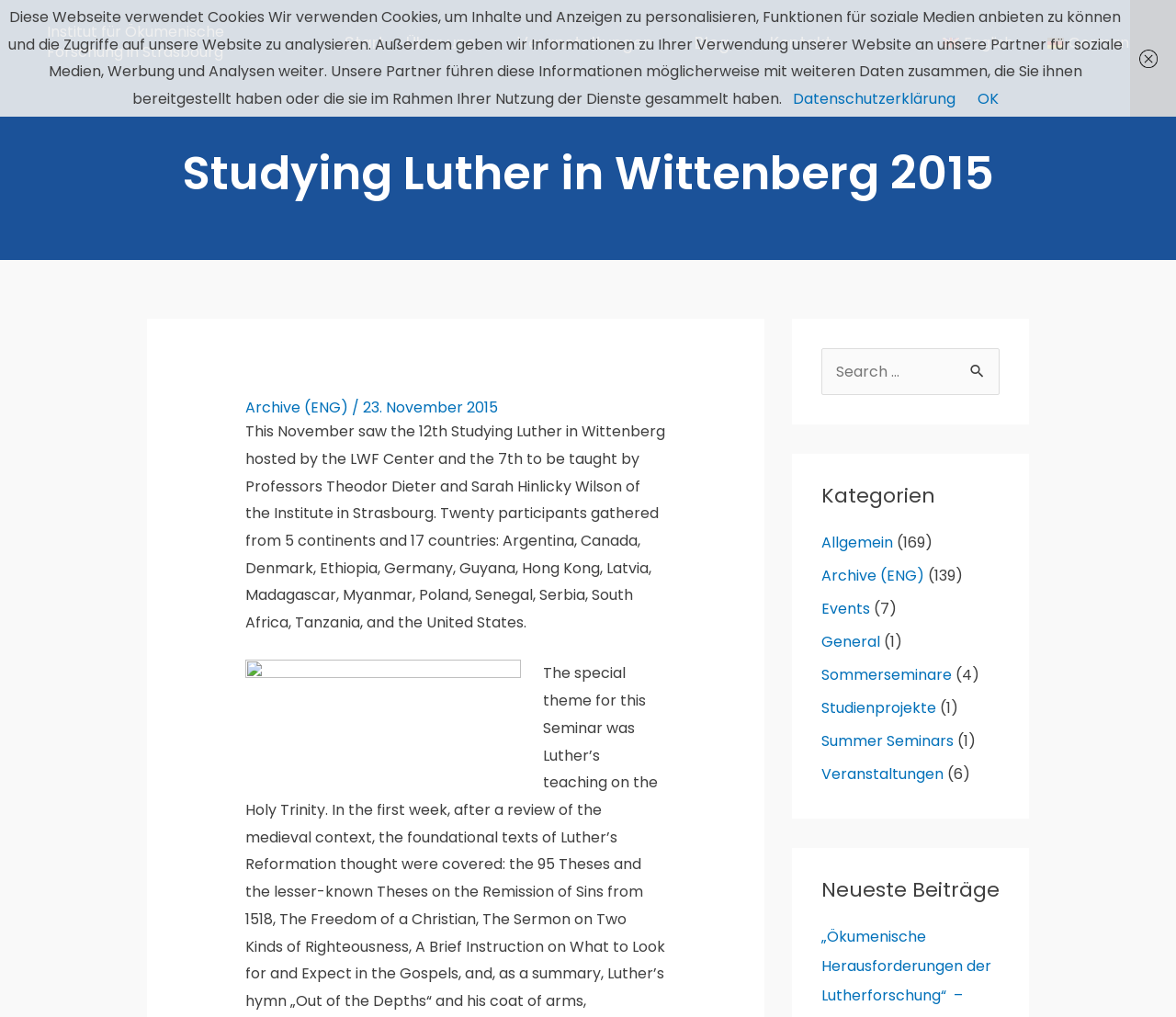Give a one-word or short-phrase answer to the following question: 
What is the name of the professor who taught the event?

Theodor Dieter and Sarah Hinlicky Wilson